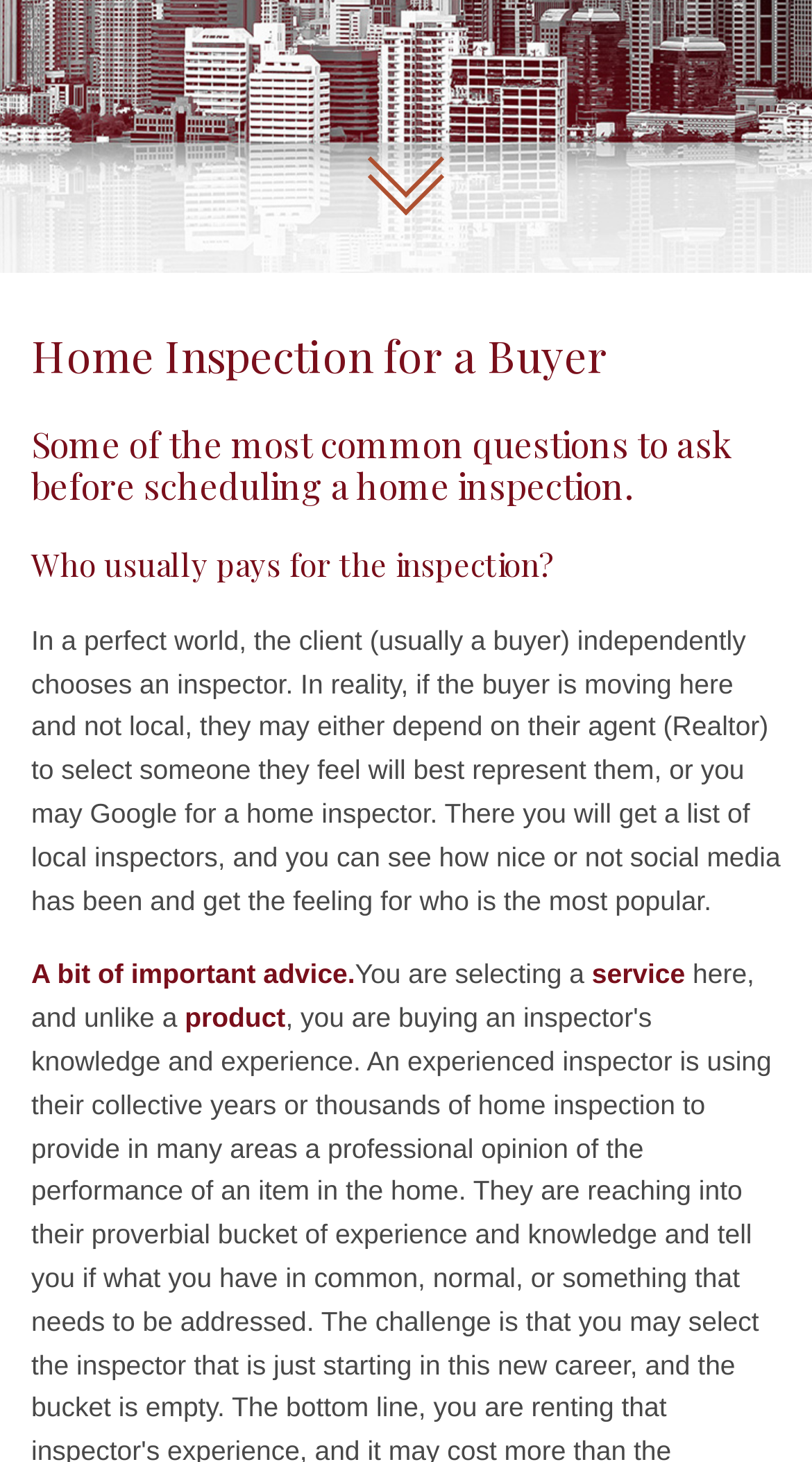Locate the UI element described by Blog in the provided webpage screenshot. Return the bounding box coordinates in the format (top-left x, top-left y, bottom-right x, bottom-right y), ensuring all values are between 0 and 1.

[0.046, 0.323, 0.954, 0.387]